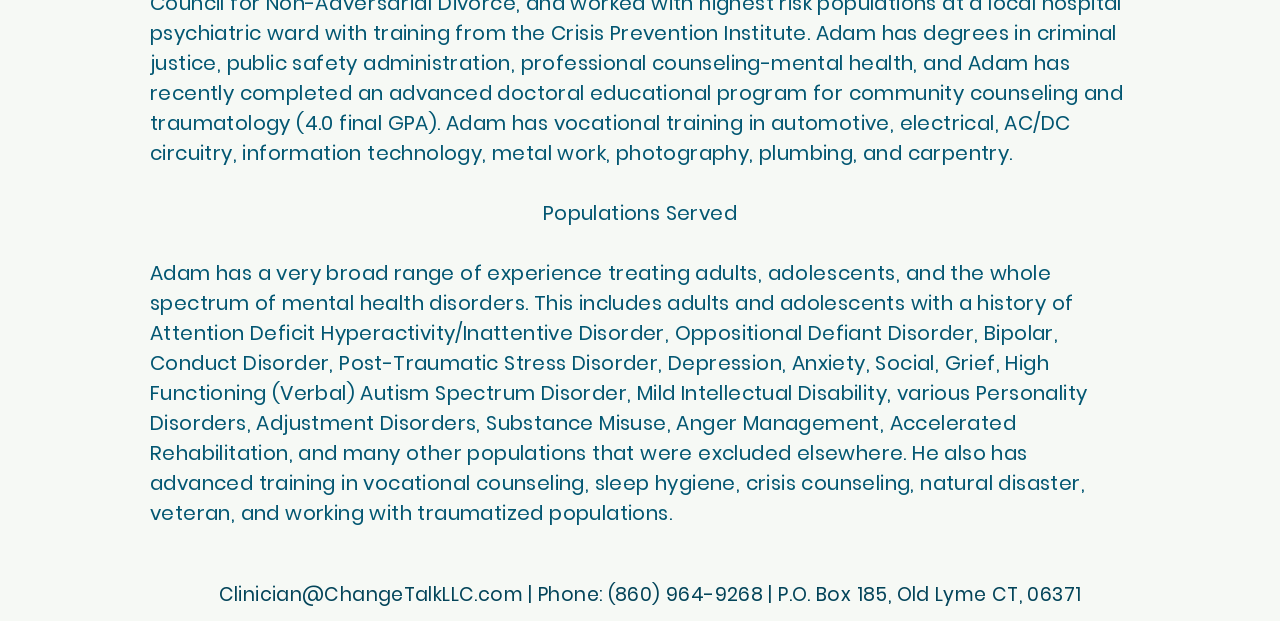Bounding box coordinates should be in the format (top-left x, top-left y, bottom-right x, bottom-right y) and all values should be floating point numbers between 0 and 1. Determine the bounding box coordinate for the UI element described as: Birding by Ear 2024

None